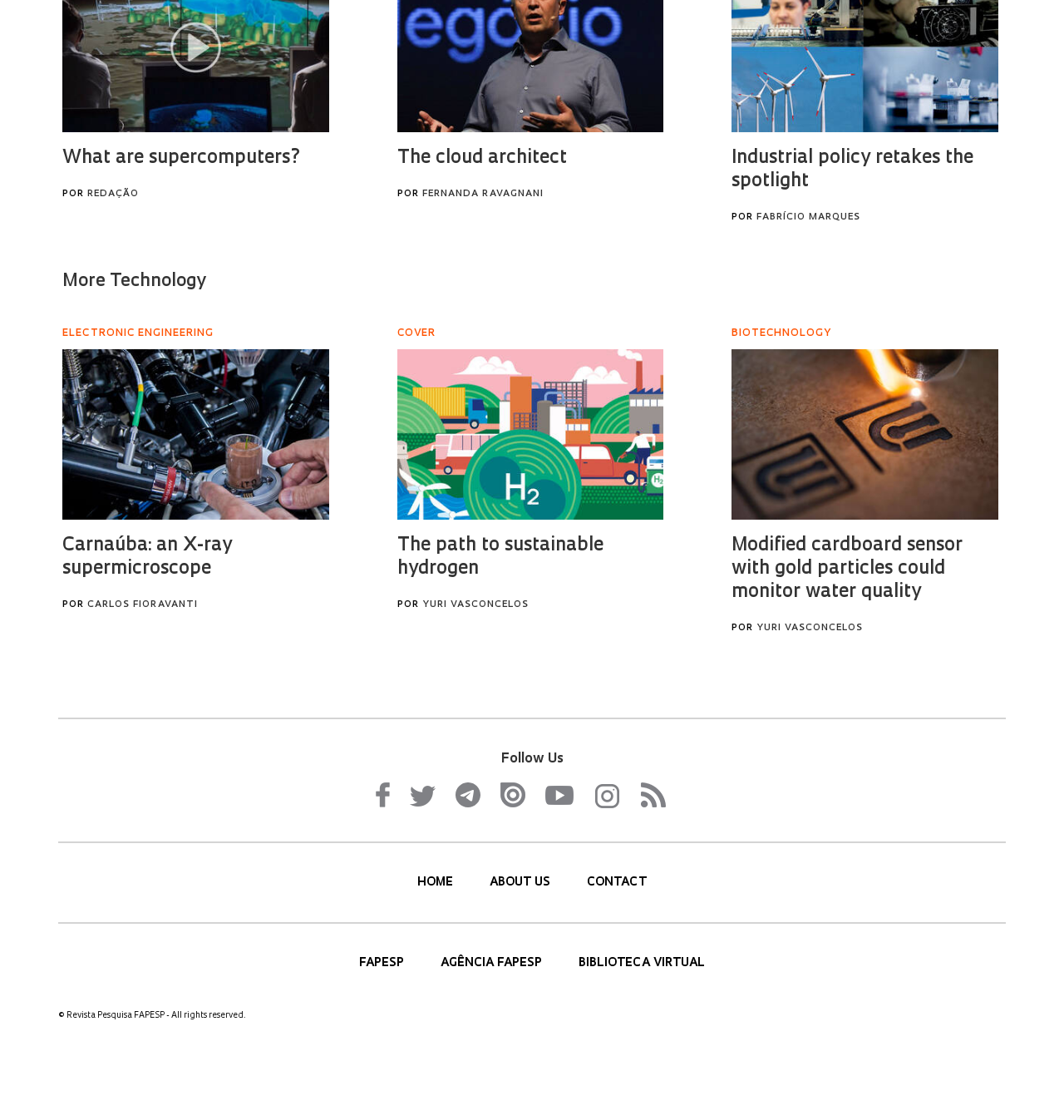Find the bounding box coordinates for the HTML element described as: "title="Instagram"". The coordinates should consist of four float values between 0 and 1, i.e., [left, top, right, bottom].

[0.558, 0.773, 0.584, 0.796]